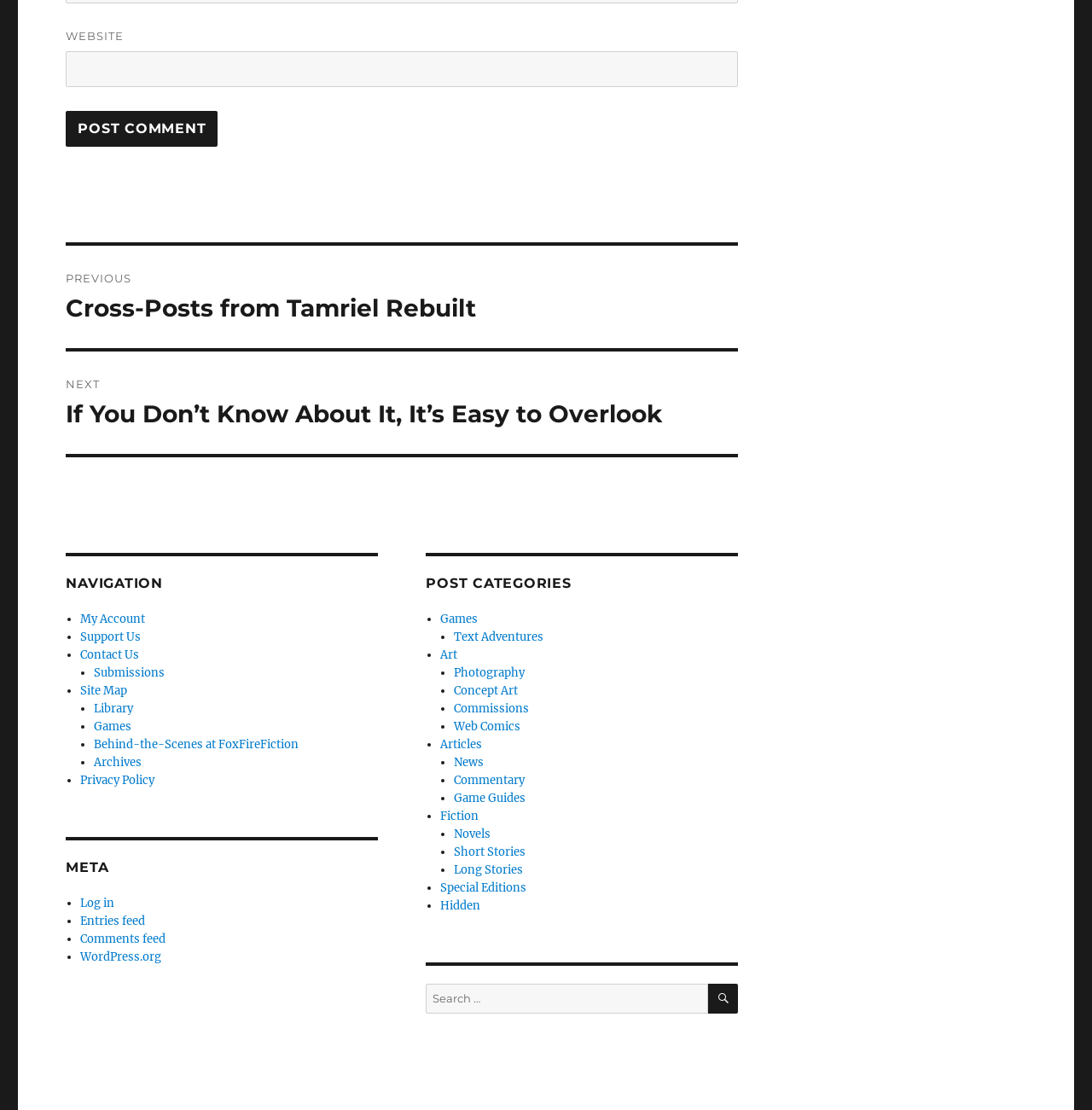Please find the bounding box coordinates of the element that needs to be clicked to perform the following instruction: "view games category". The bounding box coordinates should be four float numbers between 0 and 1, represented as [left, top, right, bottom].

[0.403, 0.551, 0.437, 0.564]